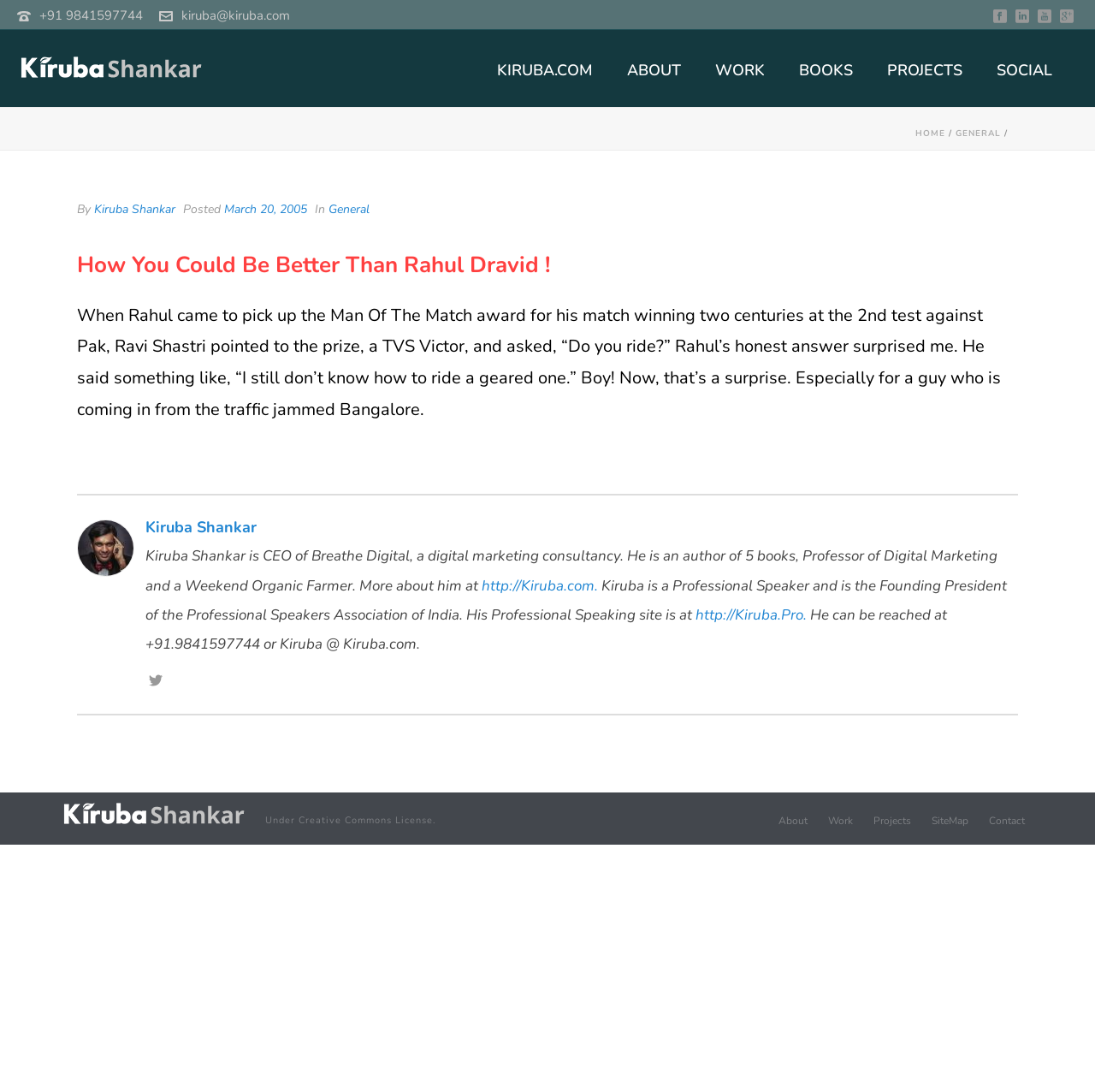Find the bounding box coordinates of the clickable element required to execute the following instruction: "View Kiruba's projects". Provide the coordinates as four float numbers between 0 and 1, i.e., [left, top, right, bottom].

[0.795, 0.055, 0.895, 0.073]